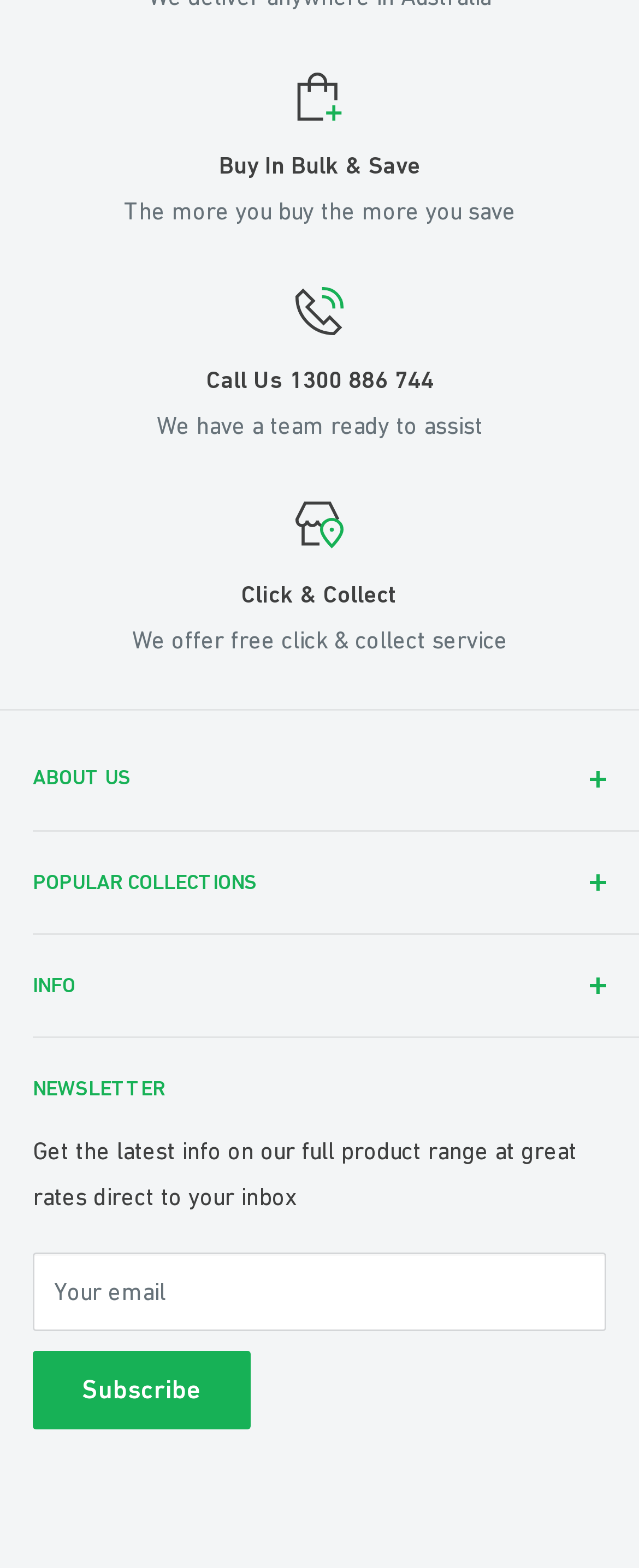What is the main theme of this website?
Based on the visual, give a brief answer using one word or a short phrase.

Medical equipment